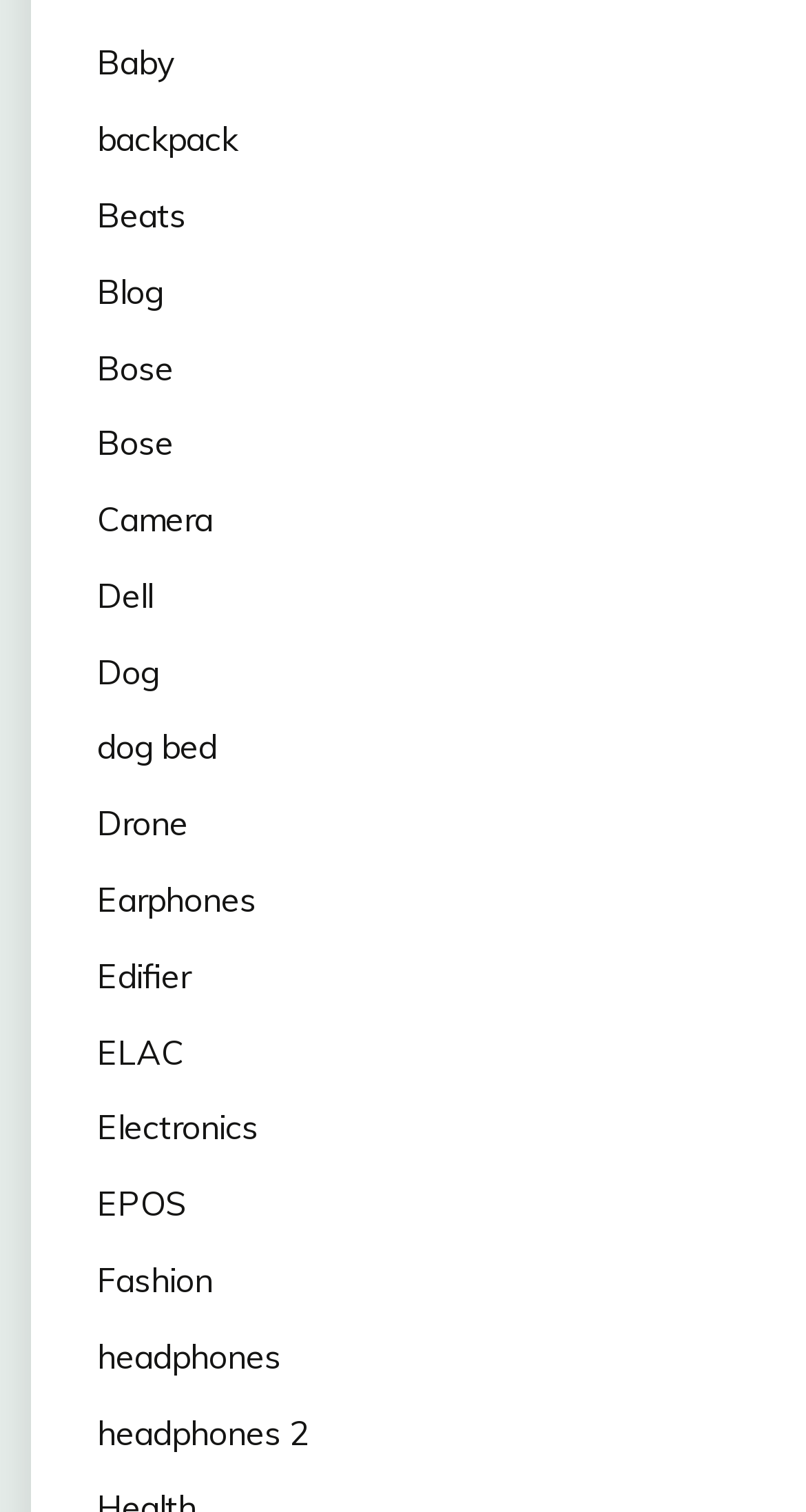How many categories are listed?
Based on the image, answer the question with a single word or brief phrase.

23